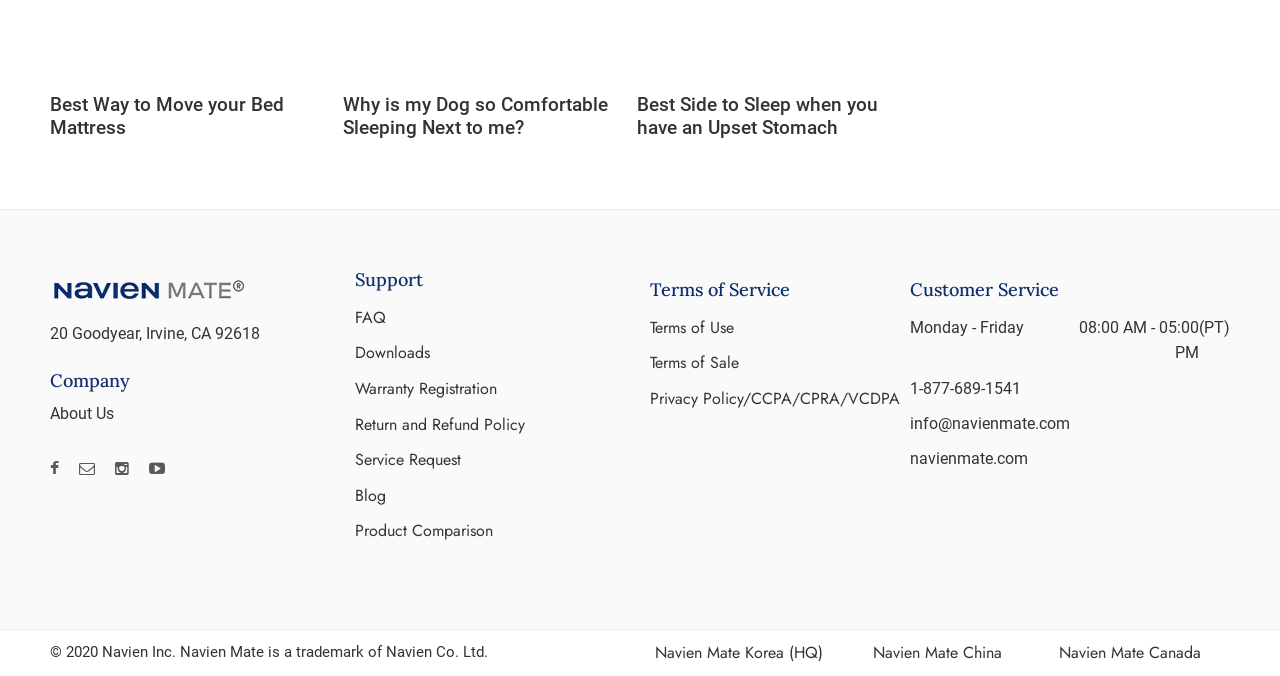Answer the question briefly using a single word or phrase: 
What is the address of the company?

20 Goodyear, Irvine, CA 92618